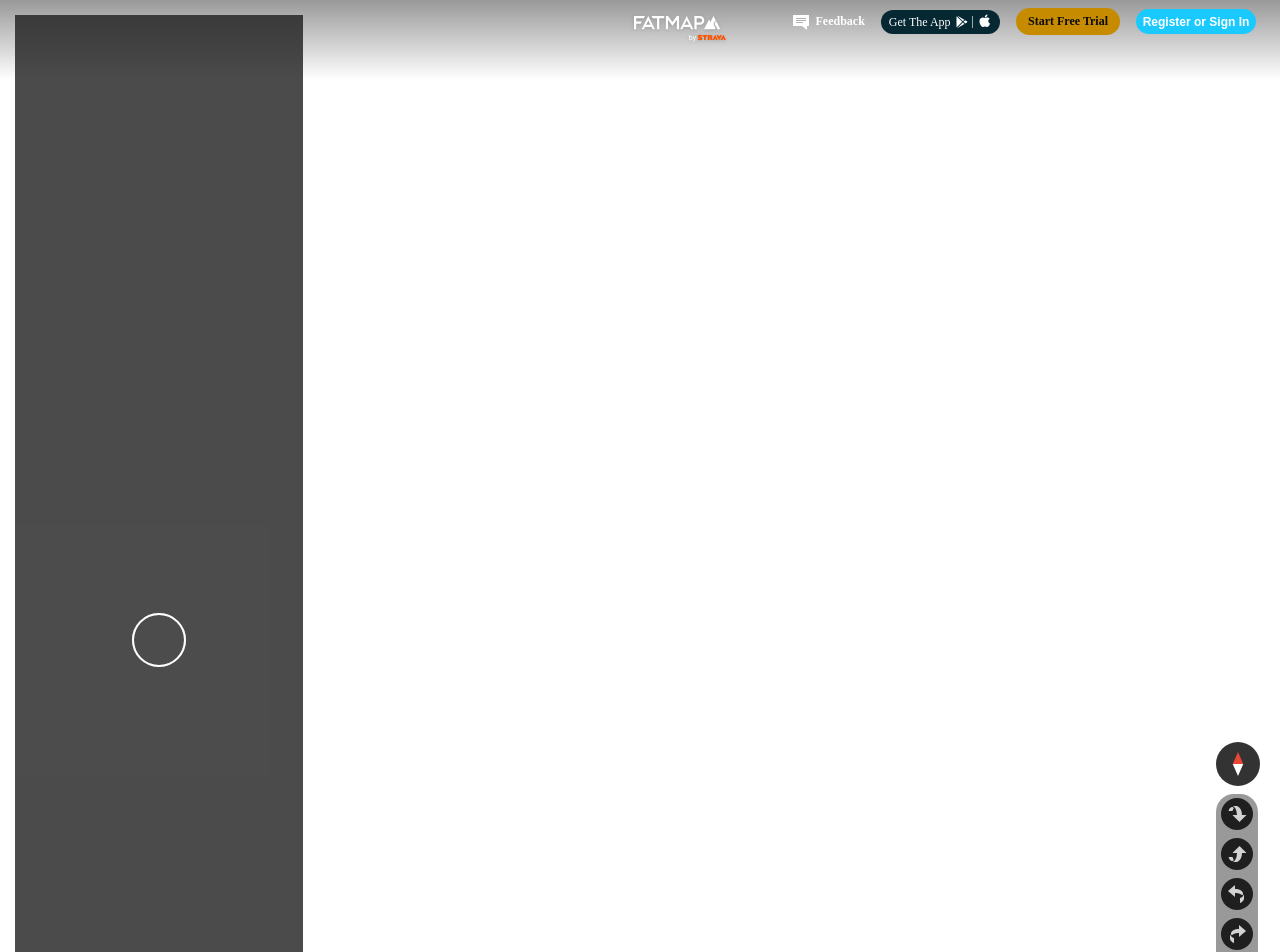Extract the bounding box of the UI element described as: "title="Set the map north up"".

[0.95, 0.779, 0.984, 0.826]